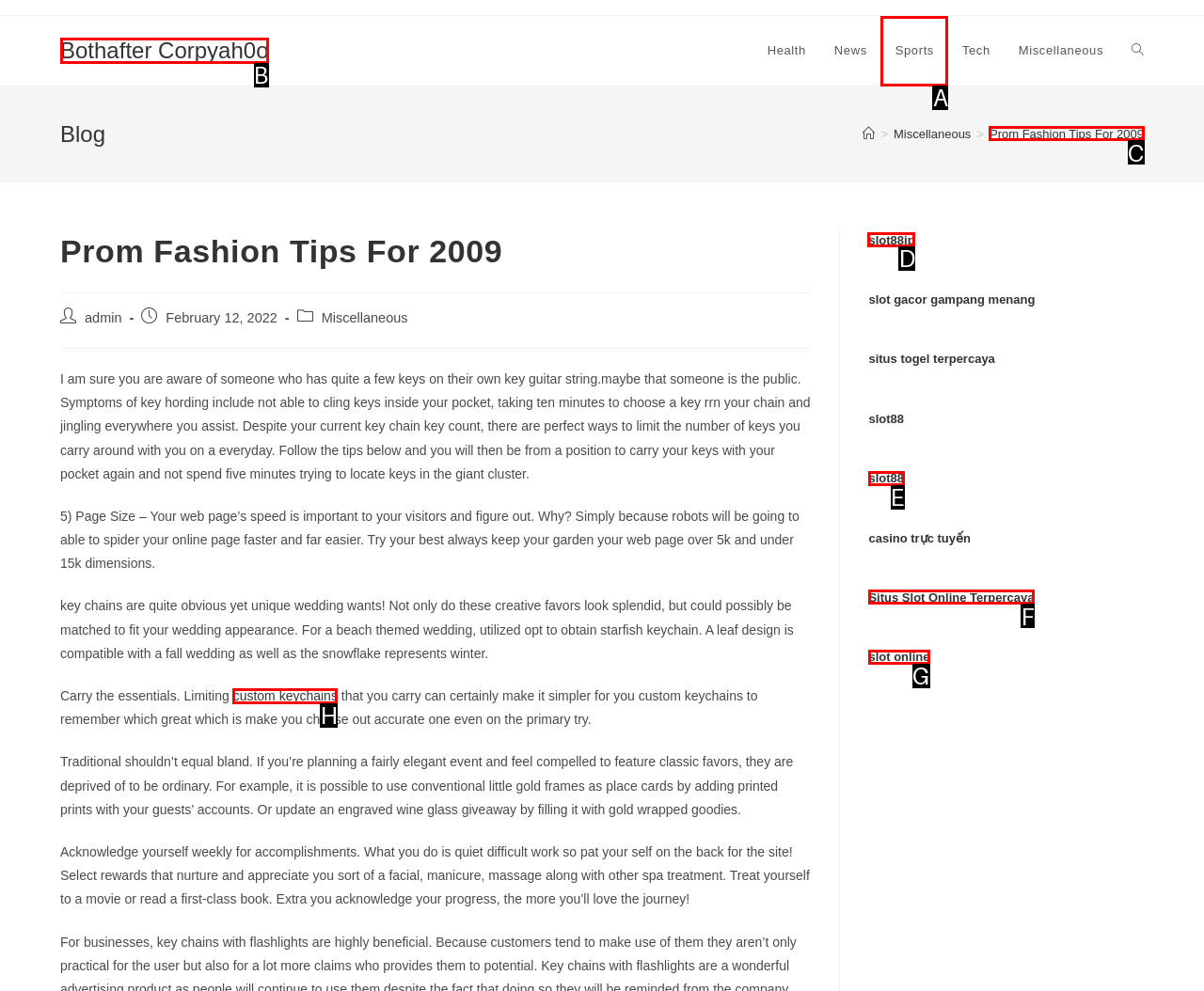Tell me which one HTML element I should click to complete the following instruction: Check out the 'slot88jp' link
Answer with the option's letter from the given choices directly.

D